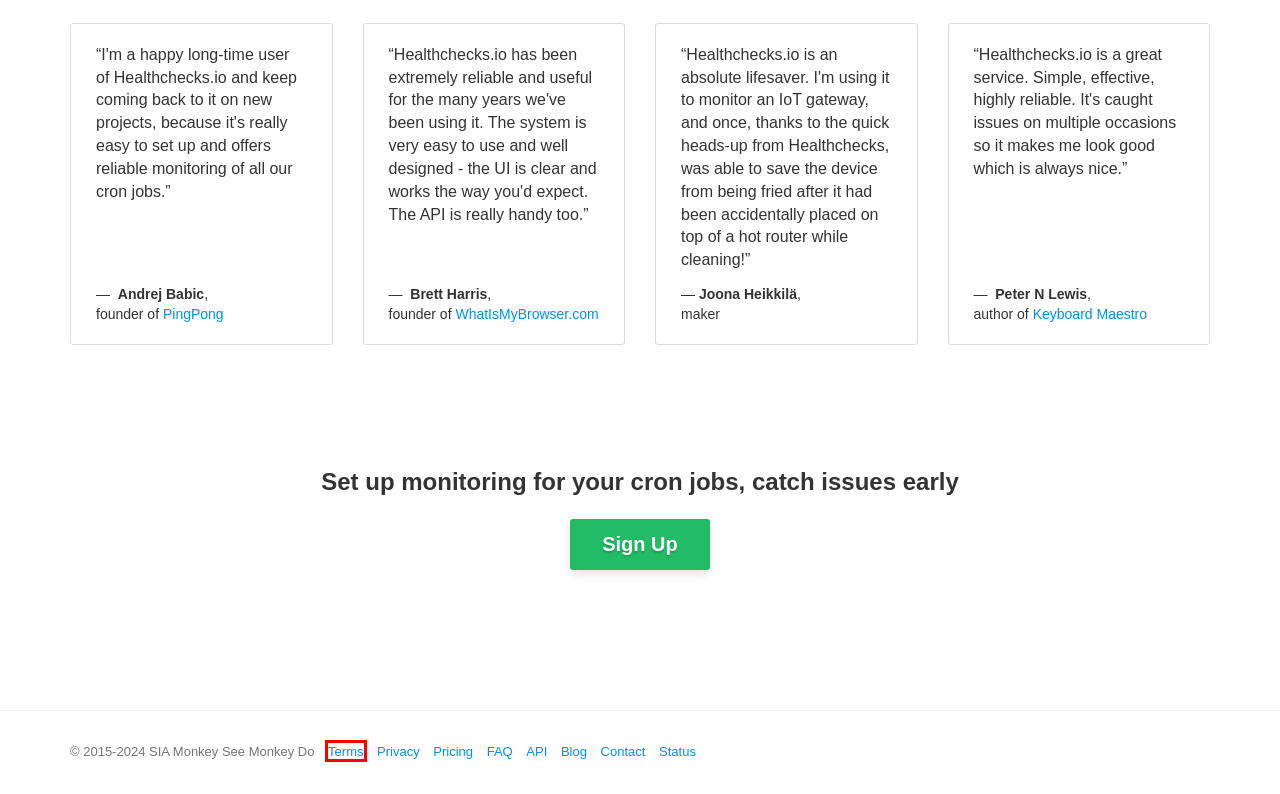Review the screenshot of a webpage that includes a red bounding box. Choose the most suitable webpage description that matches the new webpage after clicking the element within the red bounding box. Here are the candidates:
A. Healthchecks.io – The Joy of Building a Cron Monitoring Service
B. Frequently Asked Questions - Healthchecks.io
C. Terms of Service ("Terms") - Healthchecks.io
D. Keyboard Maestro 11.0.3: Work Faster with Macros for macOS
E. Privacy Policy - Healthchecks.io
F. What browser? My browser? Is my browser out of date?
G. Free Status Page Platform - PingPong
H. Healthchecks.io Status

C